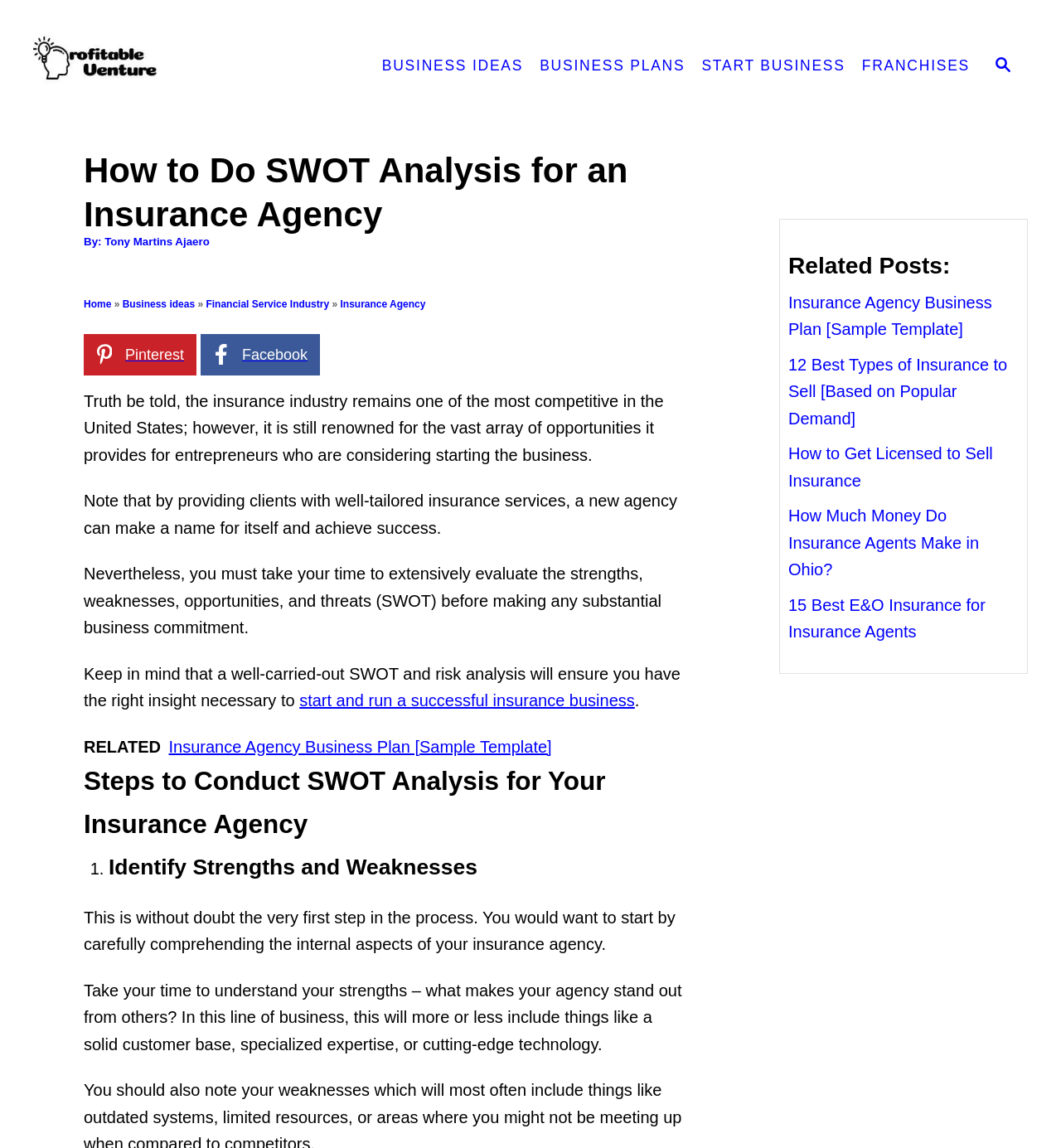Predict the bounding box of the UI element based on the description: "parent_node: SEARCH title="ProfitableVenture"". The coordinates should be four float numbers between 0 and 1, formatted as [left, top, right, bottom].

[0.031, 0.0, 0.309, 0.116]